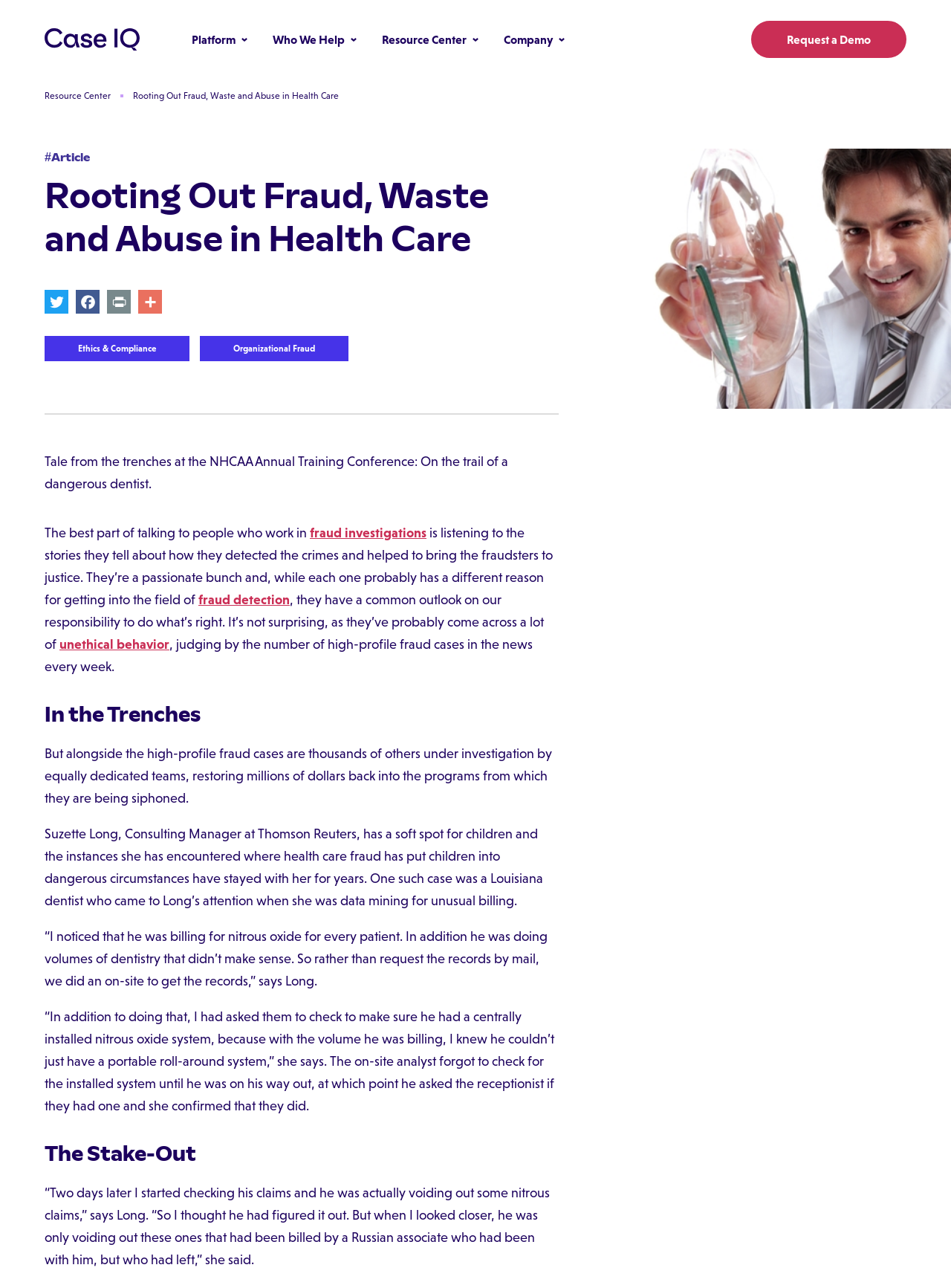Using the format (top-left x, top-left y, bottom-right x, bottom-right y), and given the element description, identify the bounding box coordinates within the screenshot: Cheat Sheets & Infographics

[0.605, 0.168, 0.758, 0.186]